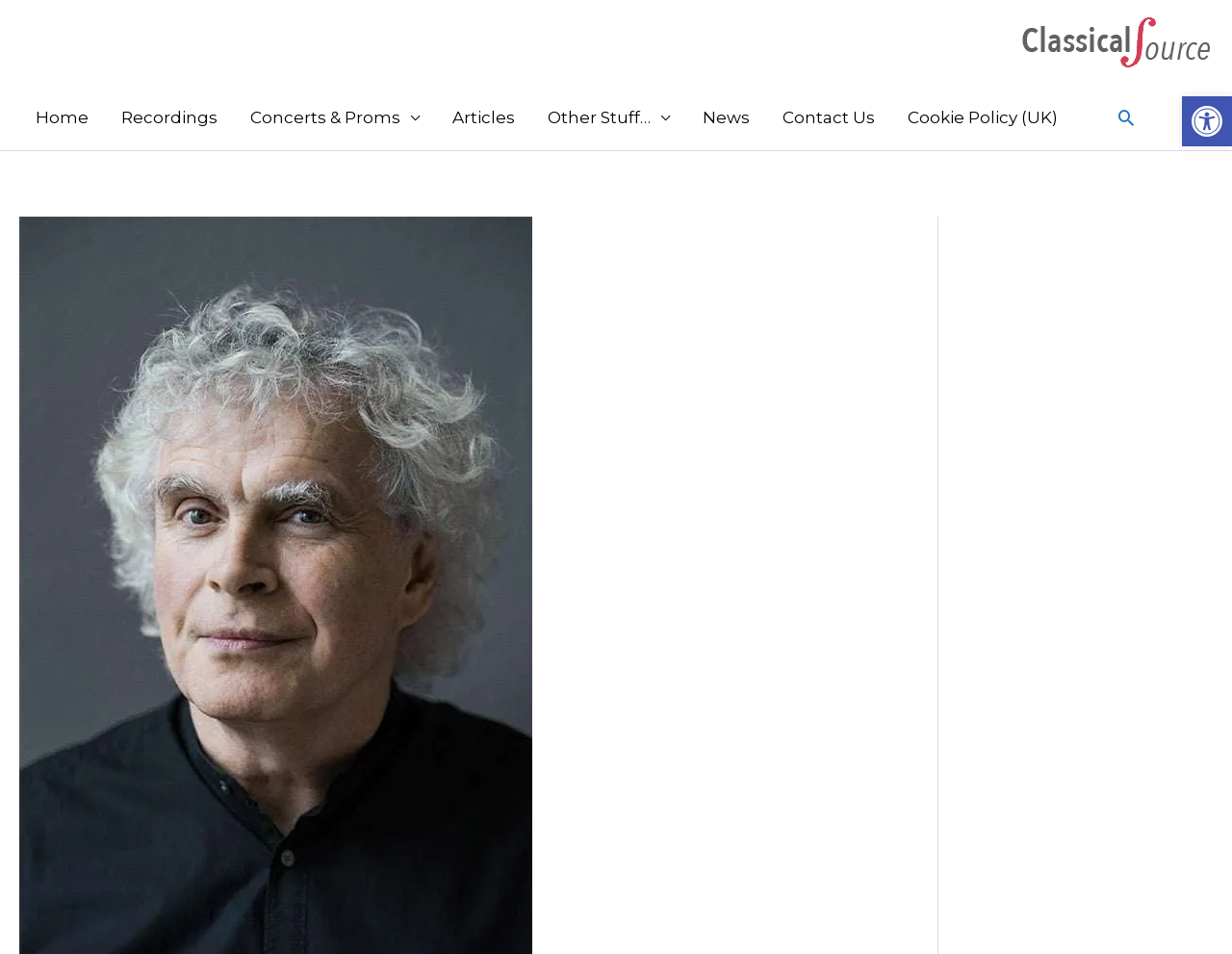Could you specify the bounding box coordinates for the clickable section to complete the following instruction: "Search for something"?

None